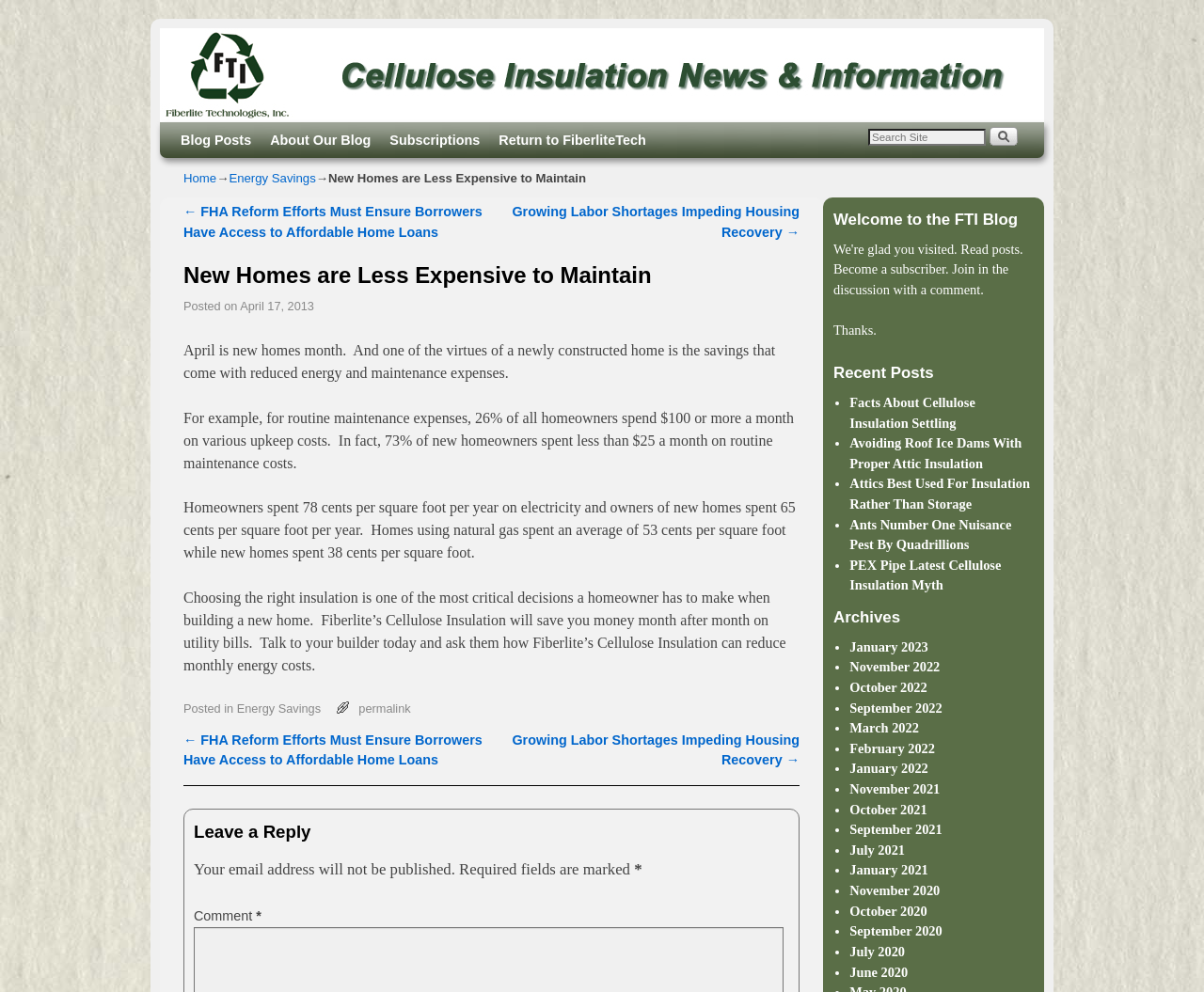Please specify the bounding box coordinates in the format (top-left x, top-left y, bottom-right x, bottom-right y), with all values as floating point numbers between 0 and 1. Identify the bounding box of the UI element described by: Skip to primary content

[0.133, 0.123, 0.222, 0.14]